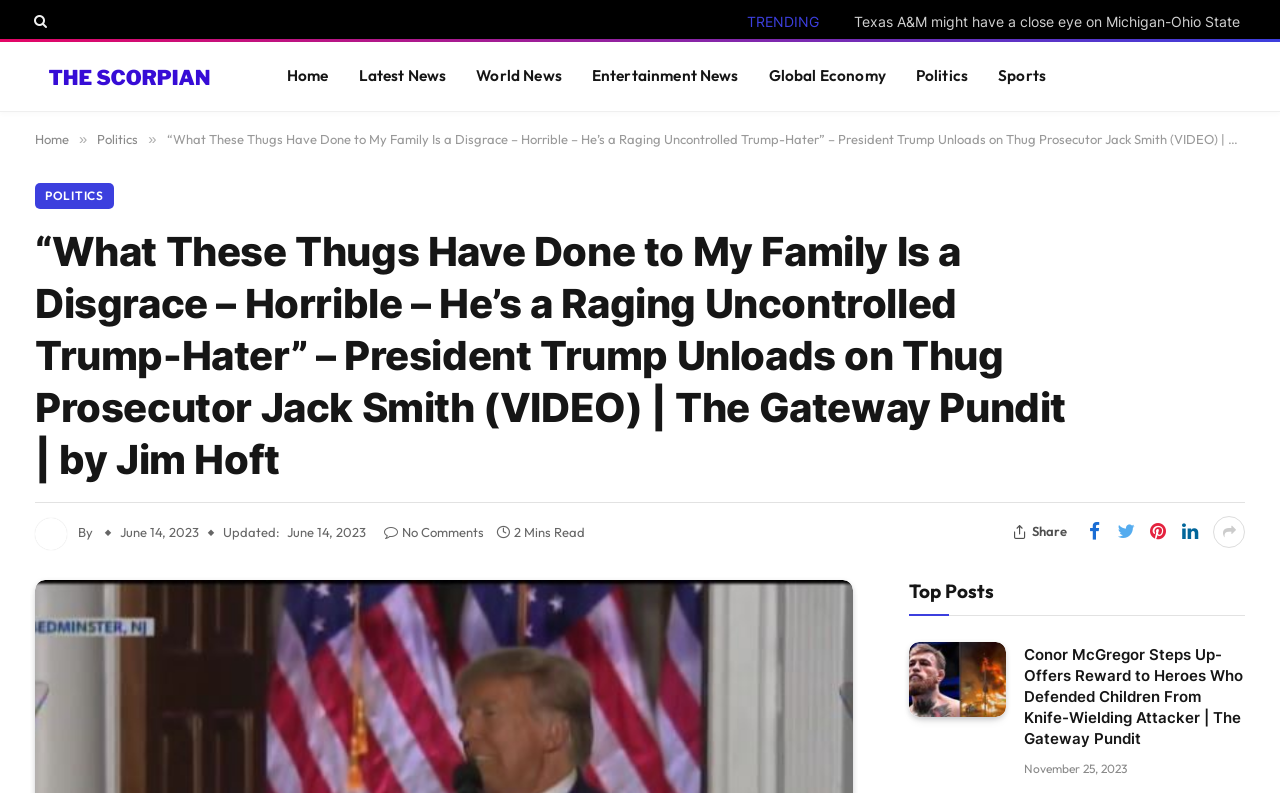Please specify the bounding box coordinates of the area that should be clicked to accomplish the following instruction: "Read the top post about Conor McGregor". The coordinates should consist of four float numbers between 0 and 1, i.e., [left, top, right, bottom].

[0.71, 0.81, 0.786, 0.904]